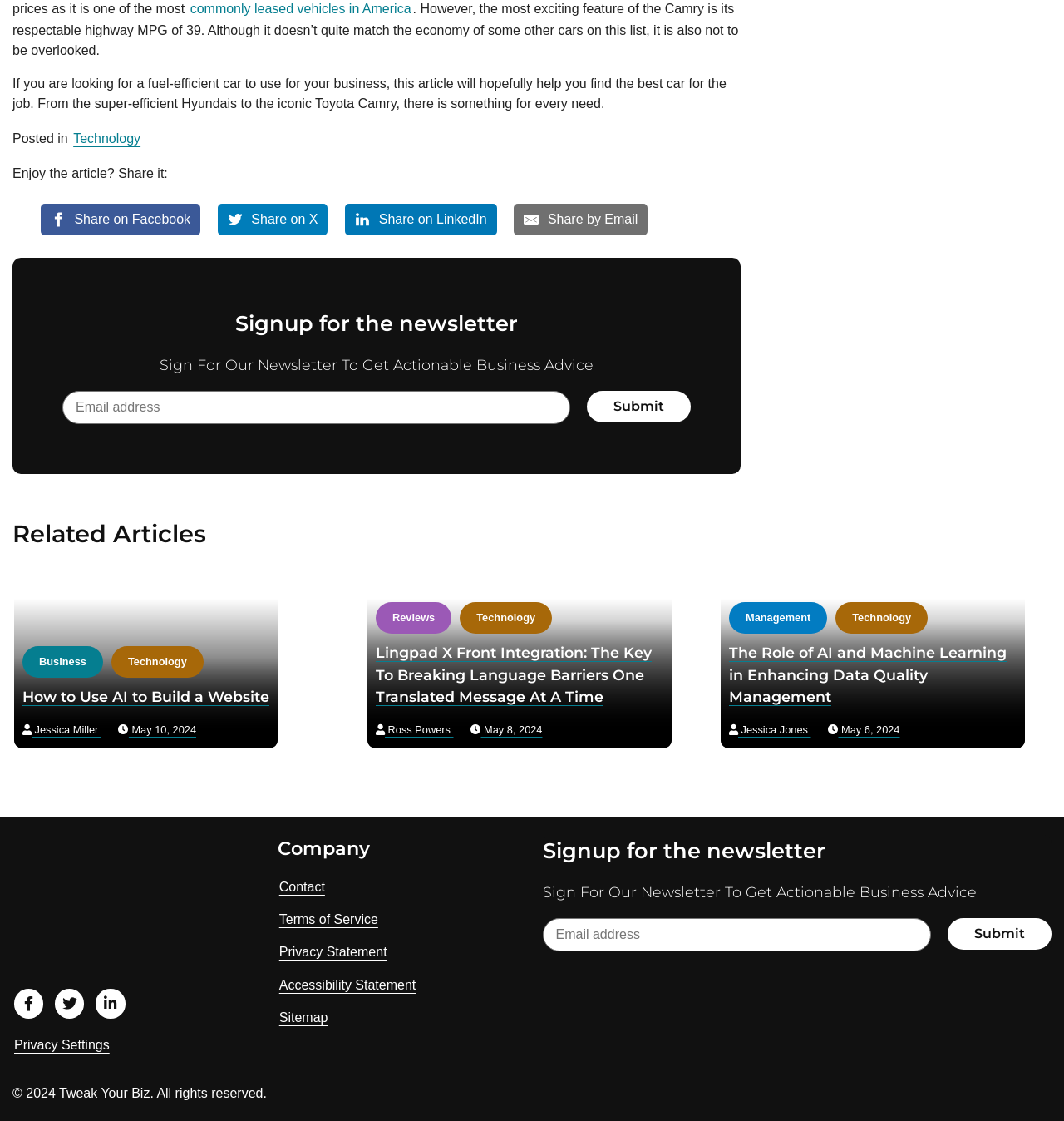What is the fuel efficiency of the Toyota Camry?
Using the information presented in the image, please offer a detailed response to the question.

The webpage mentions that the Toyota Camry has a respectable highway MPG of 39, which is a notable feature of the car.